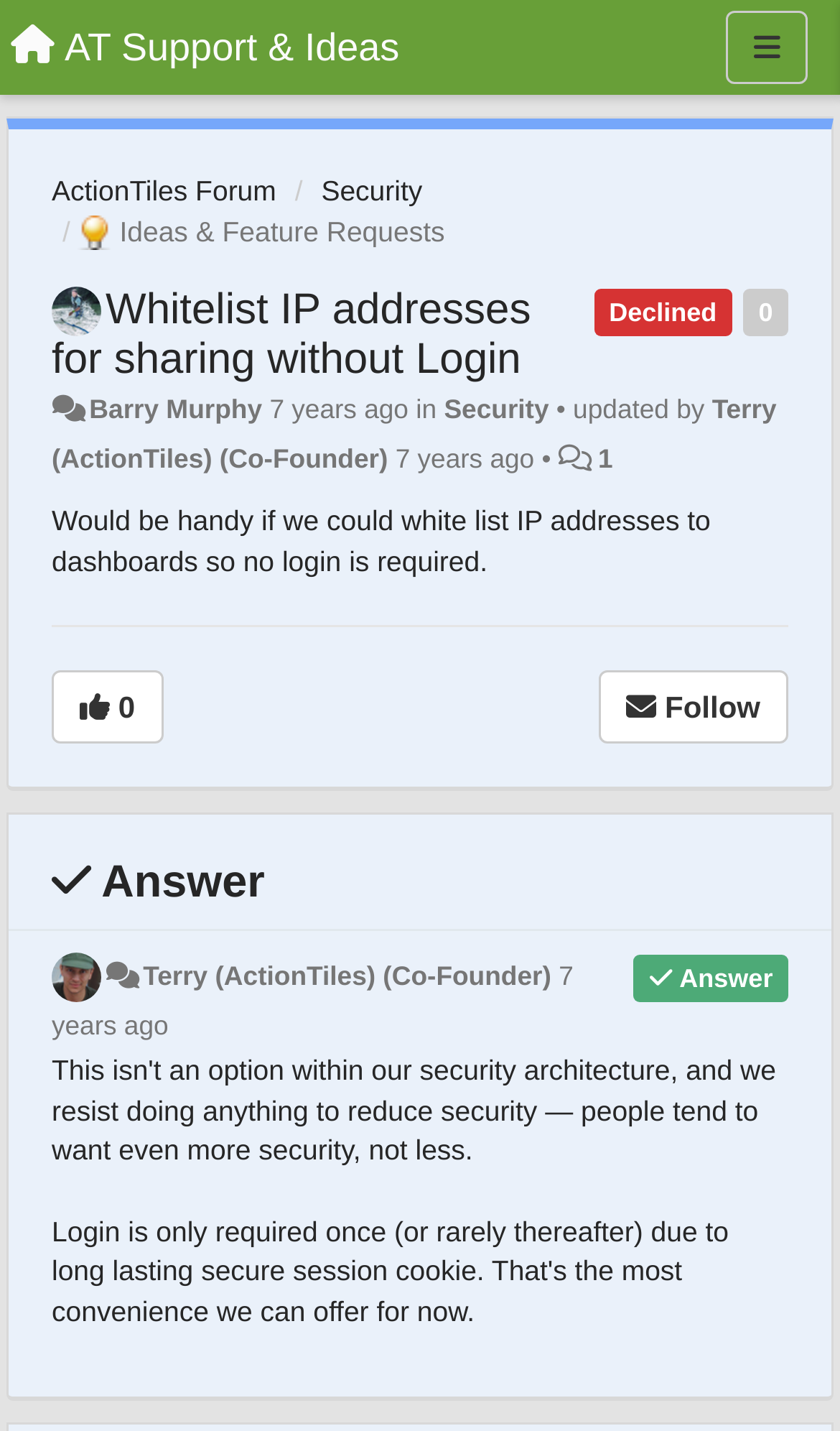Articulate a detailed summary of the webpage's content and design.

The webpage appears to be a forum discussion thread, specifically focused on the topic of whitelisting IP addresses for sharing without login. 

At the top left, there is a link to "AT Support & Ideas" and a button labeled "Menu" at the top right. Below these elements, there are three links: "ActionTiles Forum", "Security", and "Ideas & Feature Requests". 

To the right of the "Ideas & Feature Requests" link, there is an image and a text "0" next to it. Further to the right, there is a text "Declined". 

Below these elements, there is a heading that reads "Whitelist IP addresses for sharing without Login". Underneath this heading, there is a link with the same text, followed by the name "Barry Murphy" and a timestamp "7 years ago". 

The text "in Security" is located to the right of the timestamp, followed by a bullet point and the name "Terry (ActionTiles) (Co-Founder)" with an updated timestamp "7 years ago". 

Below this section, there is a paragraph of text that reads "Would be handy if we could white list IP addresses to dashboards so no login is required." 

To the right of this paragraph, there are two buttons: one with a thumbs up icon and the text "0", and another with a star icon and the text "Follow". 

Further down the page, there is a heading with an answer icon, followed by an image and a link to "Terry (ActionTiles) (Co-Founder)" with a timestamp "7 years ago".